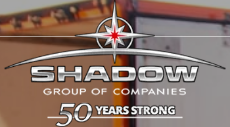What is the graphic element above the text?
Deliver a detailed and extensive answer to the question.

The logo features a graphic element resembling a compass star sitting above the text, which enhances the logo's professional appearance.